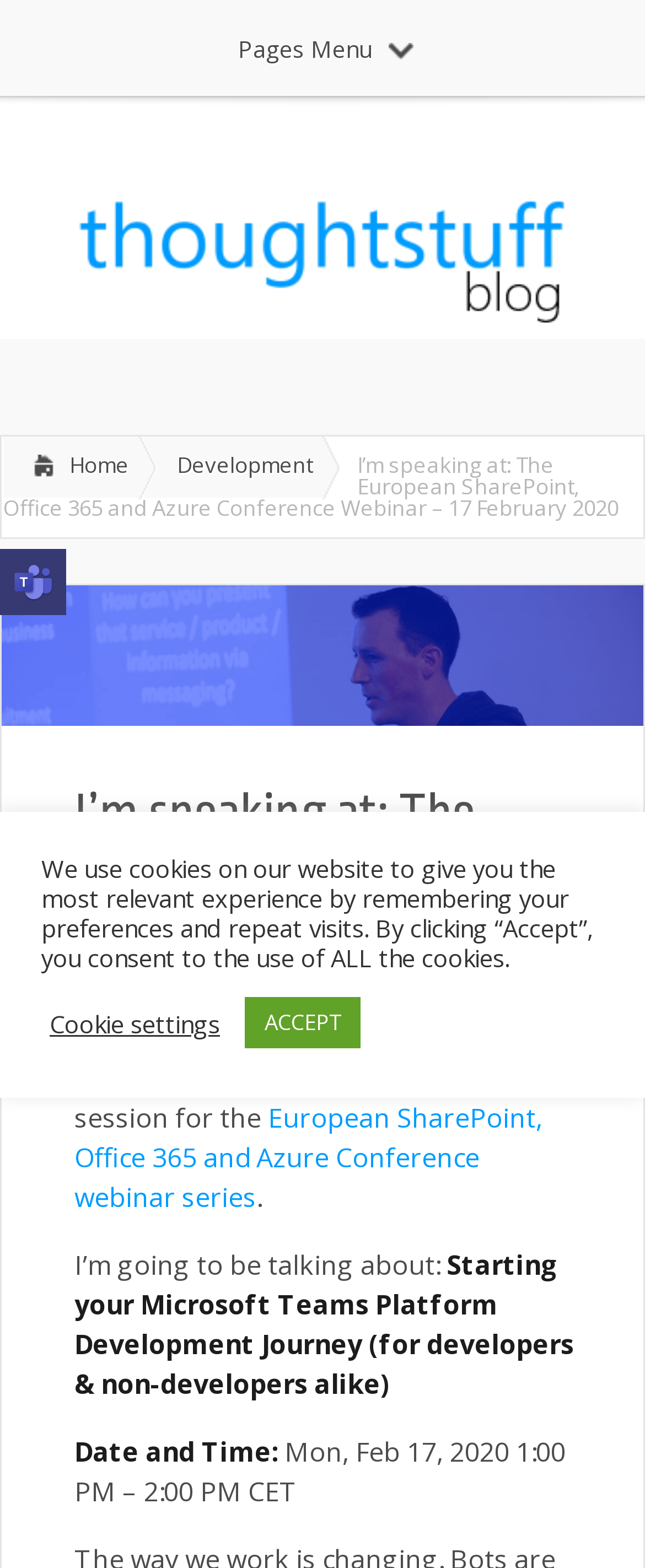Please provide a short answer using a single word or phrase for the question:
What is the date and time of the webinar?

Mon, Feb 17, 2020 1:00 PM – 2:00 PM CET